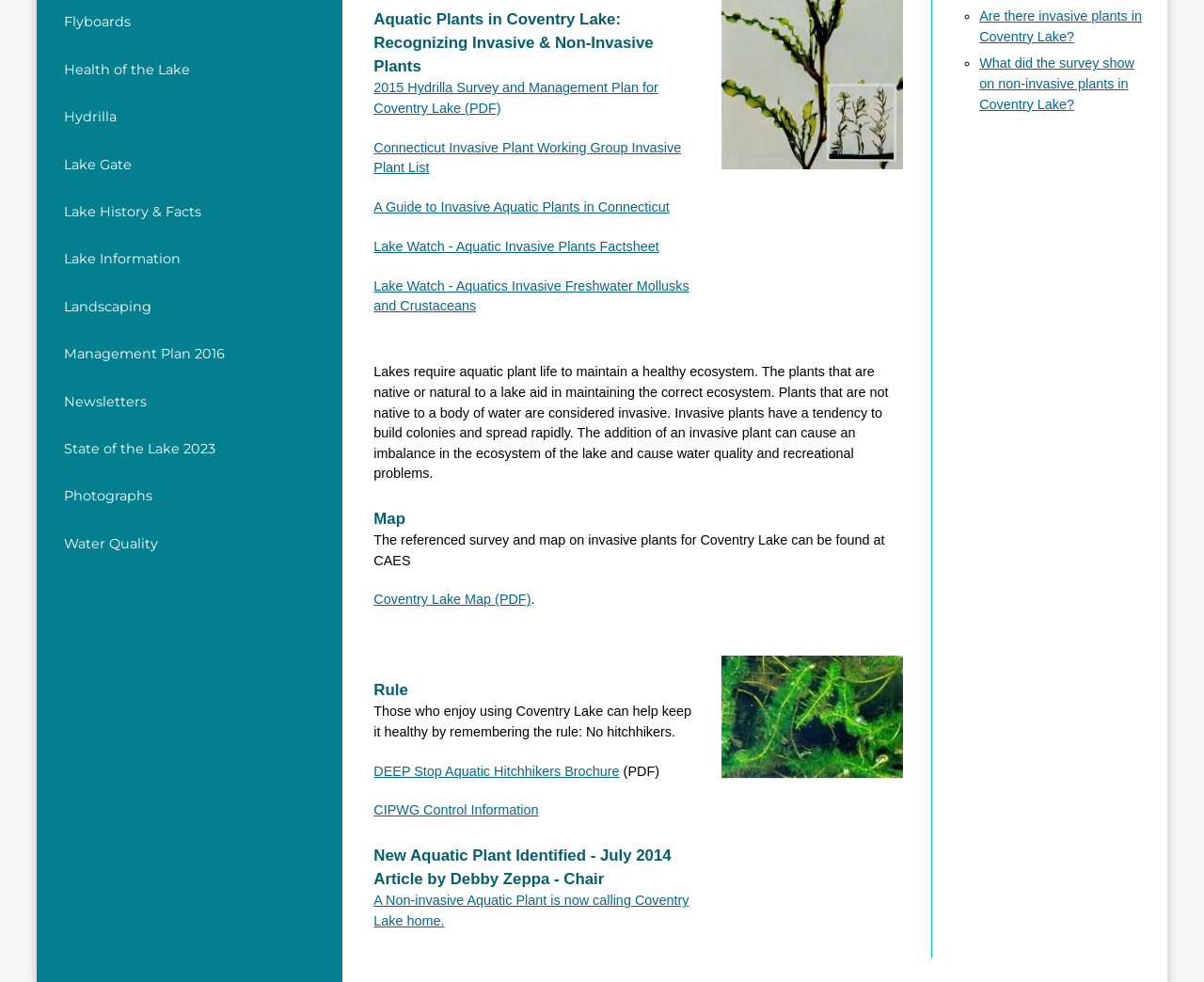Given the element description "Photographs" in the screenshot, predict the bounding box coordinates of that UI element.

[0.031, 0.482, 0.284, 0.53]